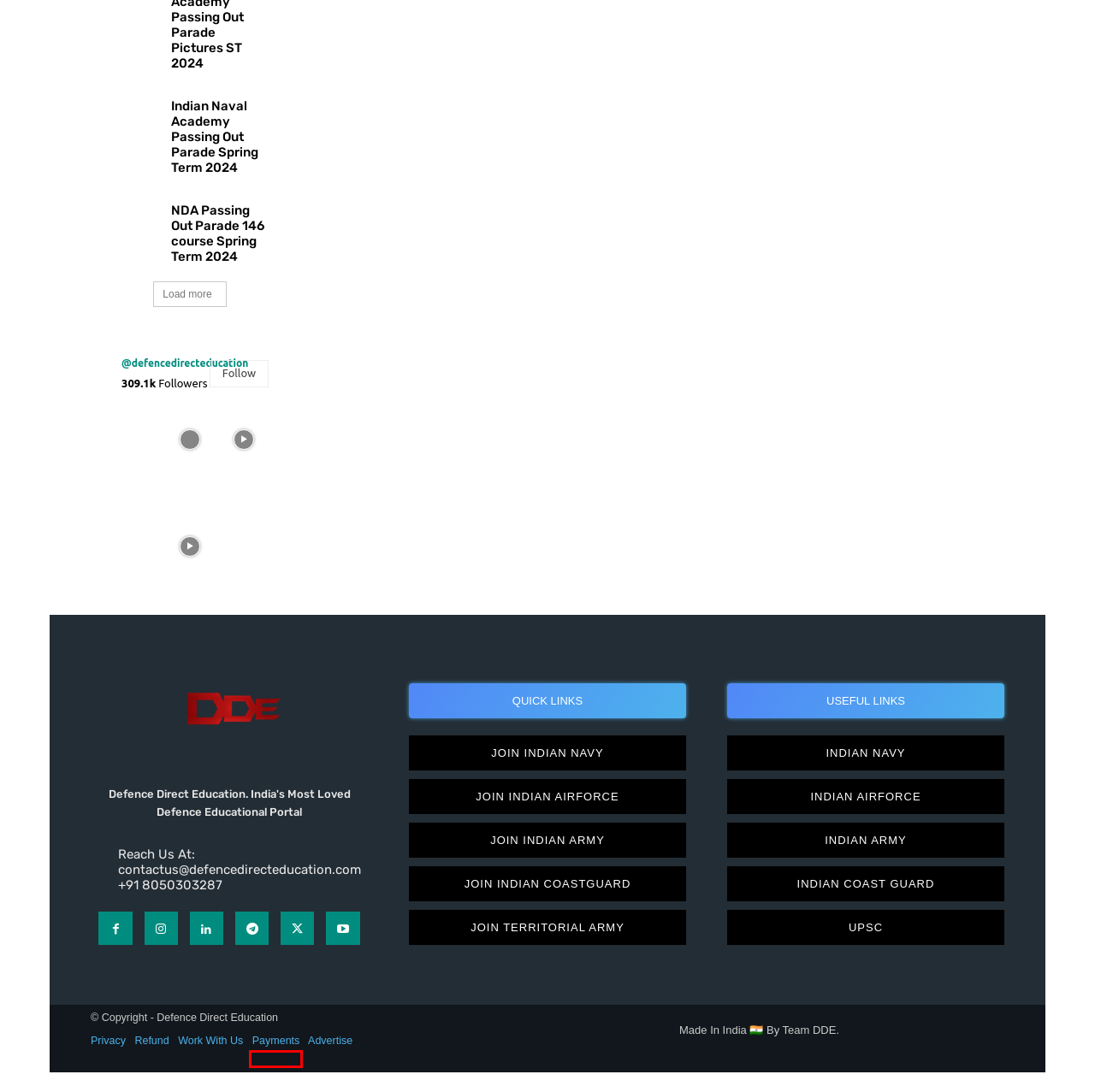You have a screenshot of a webpage with a red bounding box around an element. Select the webpage description that best matches the new webpage after clicking the element within the red bounding box. Here are the descriptions:
A. Refund And Cancellation | DDE
B. NDA Passing Out Parade 146 course Spring Term 2024 | DDE
C. Privacy Policy | DDE
D. OTA Gaya Passing Out Parade pictures 2024 | DDE
E. Official website of Indian Navy
F. Payments | DDE
G. Indian Naval Academy Passing Out Parade Spring Term 2024 | DDE
H. Advertise | DDE

F